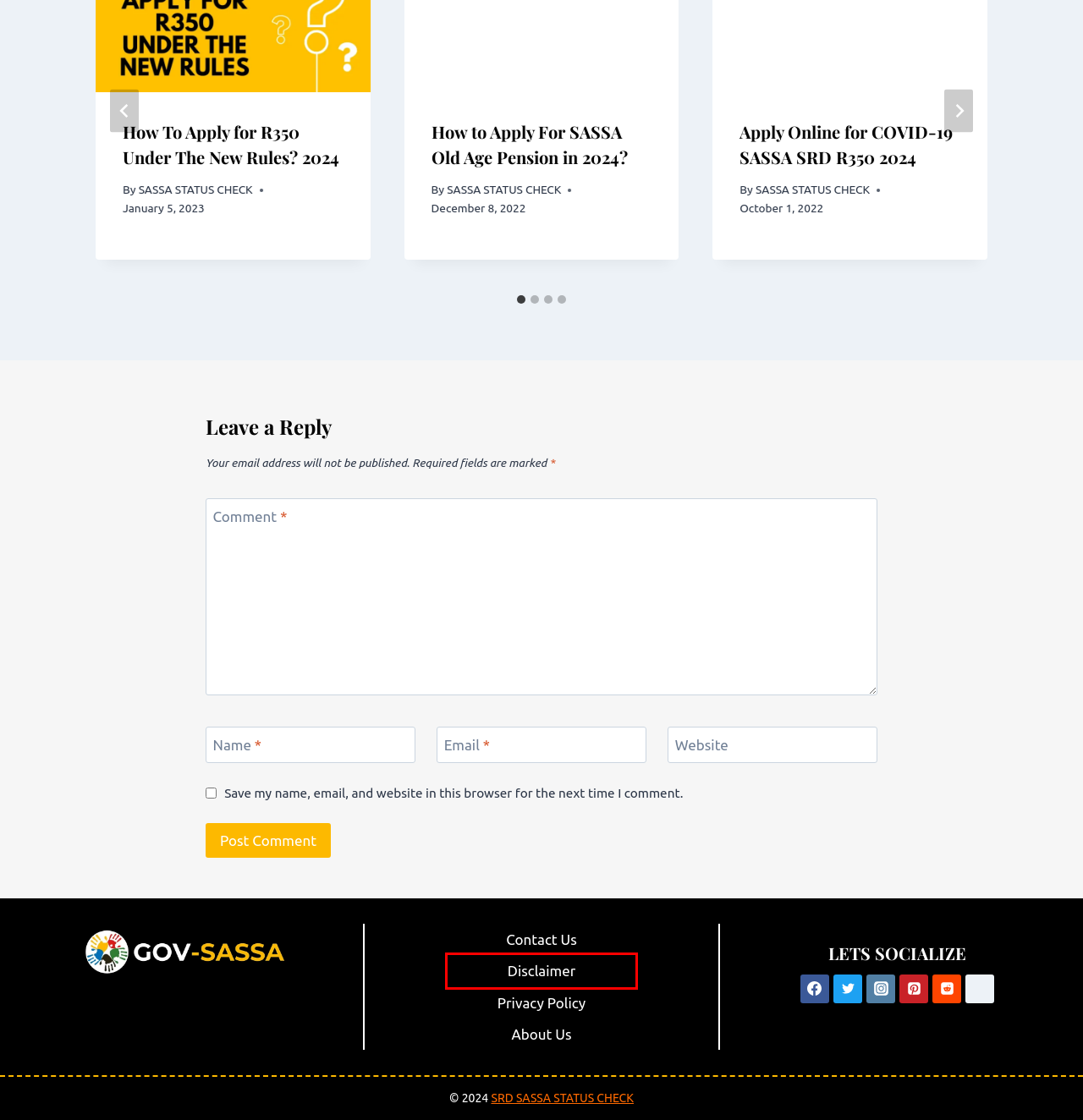You are given a screenshot of a webpage within which there is a red rectangle bounding box. Please choose the best webpage description that matches the new webpage after clicking the selected element in the bounding box. Here are the options:
A. SASSA R350 Approved But No Payment 2024? - 2022
B. Privacy Policy
C. Contact Us
D. SRD STATUS CHECK
E. Disclaimer
F. SASSA Reapplication SRD R350 Grant 2024!
G. About Us
H. SASSA R700 Grant Application Warning

E